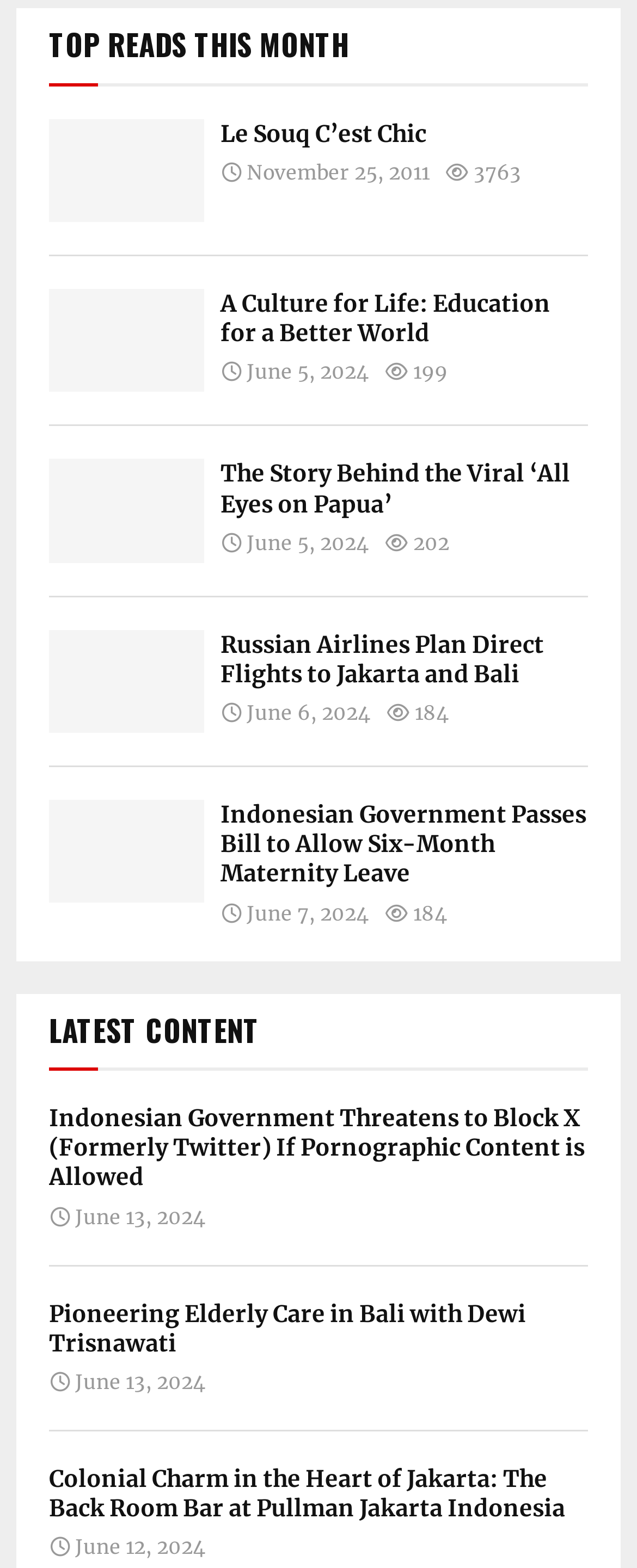Using the description "Le Souq C’est Chic", predict the bounding box of the relevant HTML element.

[0.346, 0.076, 0.669, 0.094]